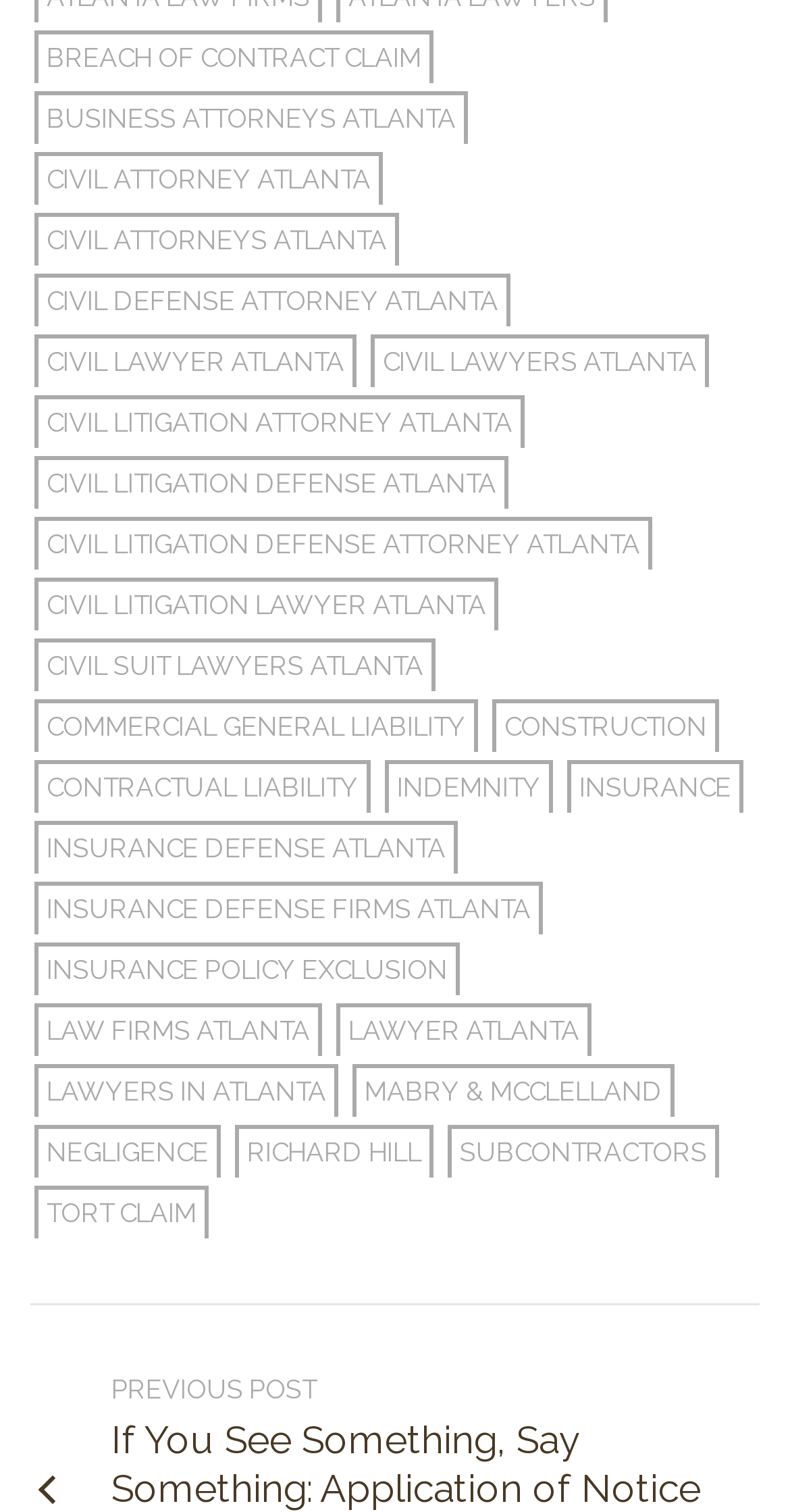Please determine the bounding box coordinates for the UI element described here. Use the format (top-left x, top-left y, bottom-right x, bottom-right y) with values bounded between 0 and 1: negligence

[0.044, 0.744, 0.279, 0.779]